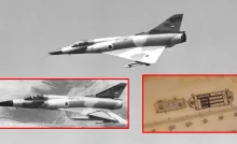Elaborate on the contents of the image in great detail.

The image features a historical depiction of the Israeli Nesher fighter jet, a variant of the Mirage 5. It showcases the aircraft in flight, emphasizing its sleek design and tactical capabilities. The layout also includes an inset image that likely illustrates a component or system associated with the Nesher, providing insight into its engineering. This aircraft played a significant role in the Israeli Air Force during the 1970s, known for its agility and performance in combat scenarios. The image reflects the rich history and technological advancements in aviation, particularly relating to Israel's aerial capabilities during that era.